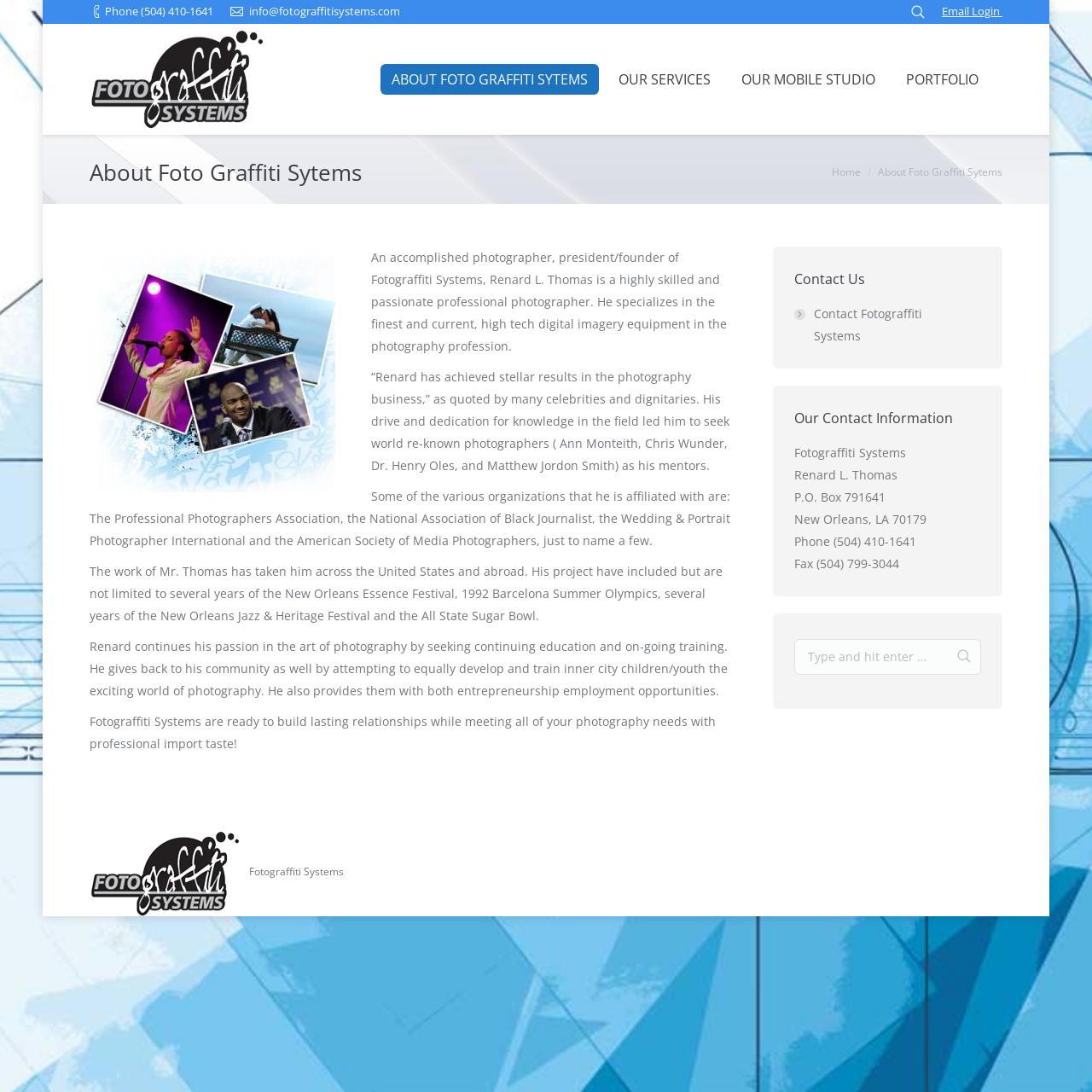Use a single word or phrase to answer the following:
Who is the founder of Fotograffiti Systems?

Renard L. Thomas